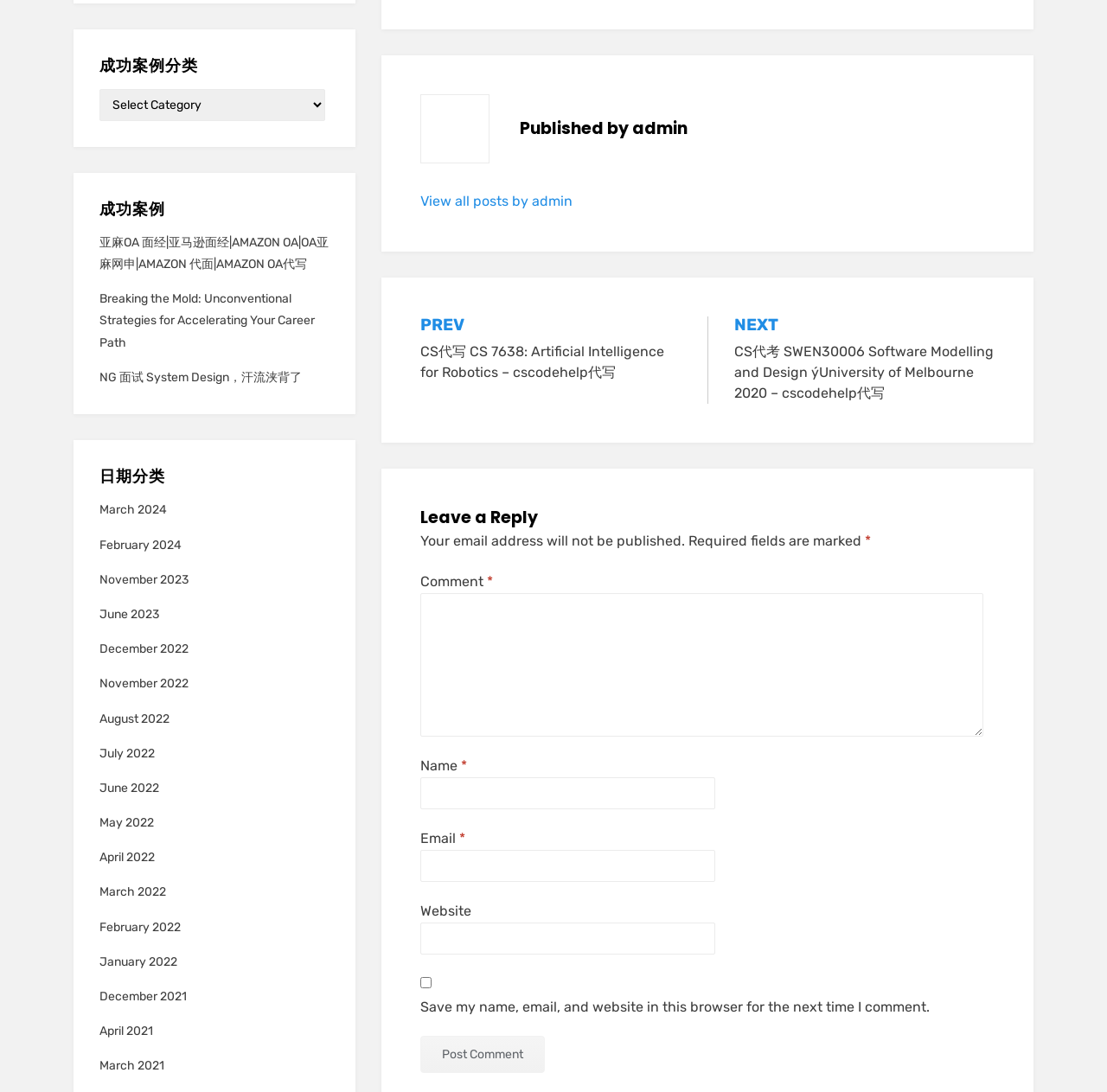Please provide the bounding box coordinates for the element that needs to be clicked to perform the instruction: "Click on the 'Post Comment' button". The coordinates must consist of four float numbers between 0 and 1, formatted as [left, top, right, bottom].

[0.38, 0.945, 0.492, 0.979]